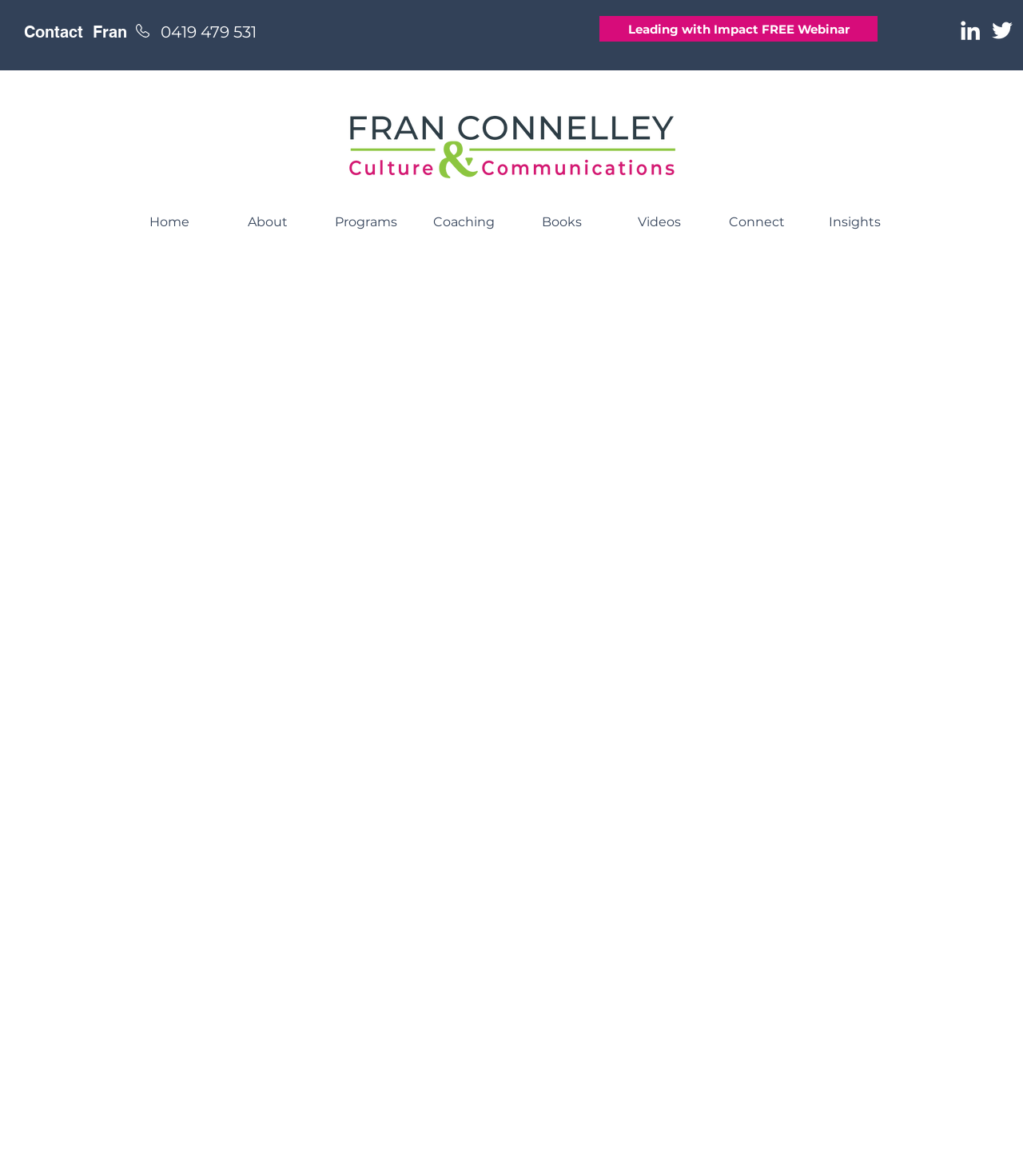Give a detailed account of the webpage, highlighting key information.

The webpage is titled "Putting Culture Front and Centre" and has a prominent heading at the top left corner that reads "Contact Fran 0419 479 531". Below this heading, there is a button on the right side that says "Leading with Impact FREE Webinar". 

To the right of the button, there is a social bar with two links, one for LinkedIn and one for Twitter, each accompanied by a white icon. 

In the middle of the page, there is a section with the title "Fran Connelley Culture and Communications" that contains a logo of Fran Connelley. 

On the left side of the page, there is a navigation menu labeled "Site" that contains seven links: "Home", "About", "Programs", "Coaching", "Books", "Videos", and "Connect" and "Insights". These links are arranged horizontally, with "Home" on the left and "Insights" on the right.